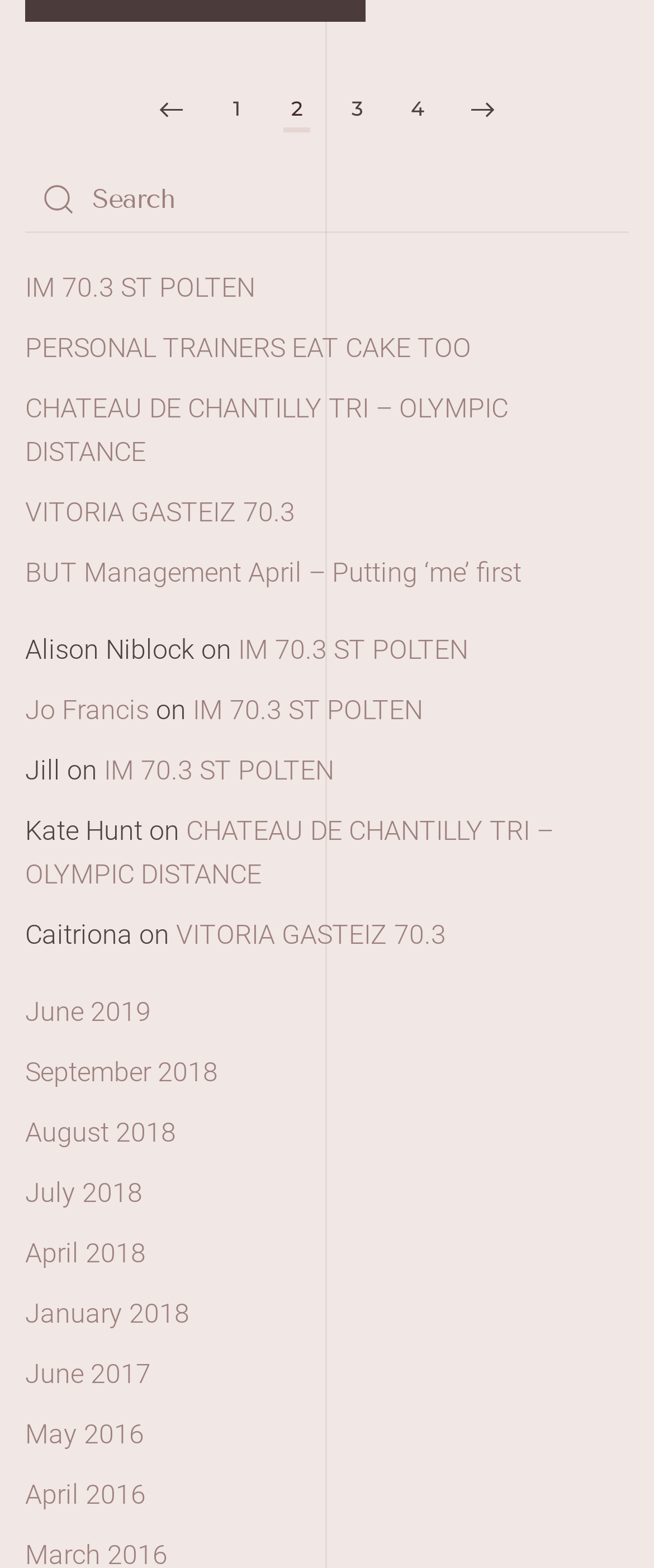Use a single word or phrase to answer the question: 
What is the name of the person mentioned on this page?

Alison Niblock